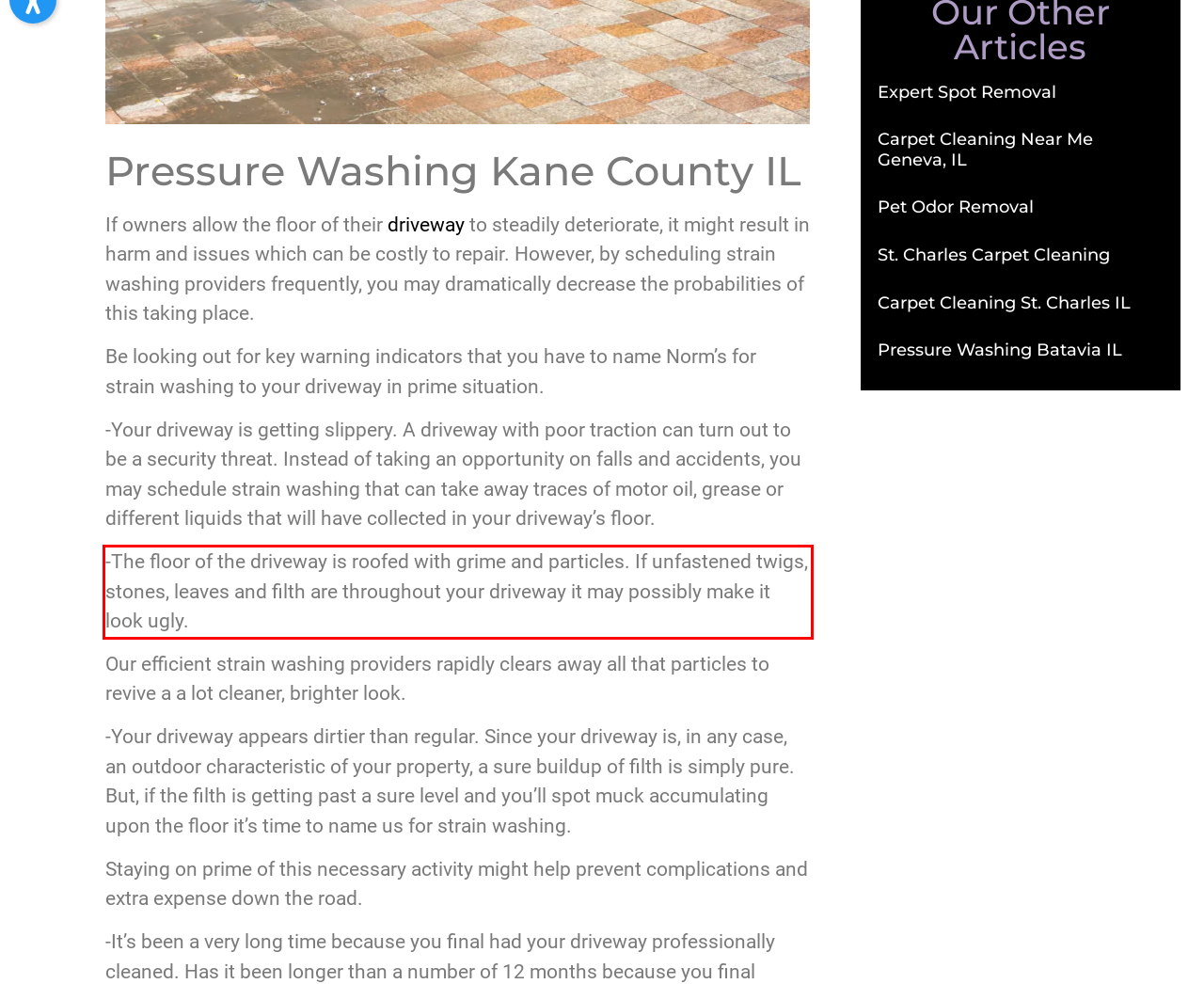Within the screenshot of the webpage, locate the red bounding box and use OCR to identify and provide the text content inside it.

-The floor of the driveway is roofed with grime and particles. If unfastened twigs, stones, leaves and filth are throughout your driveway it may possibly make it look ugly.